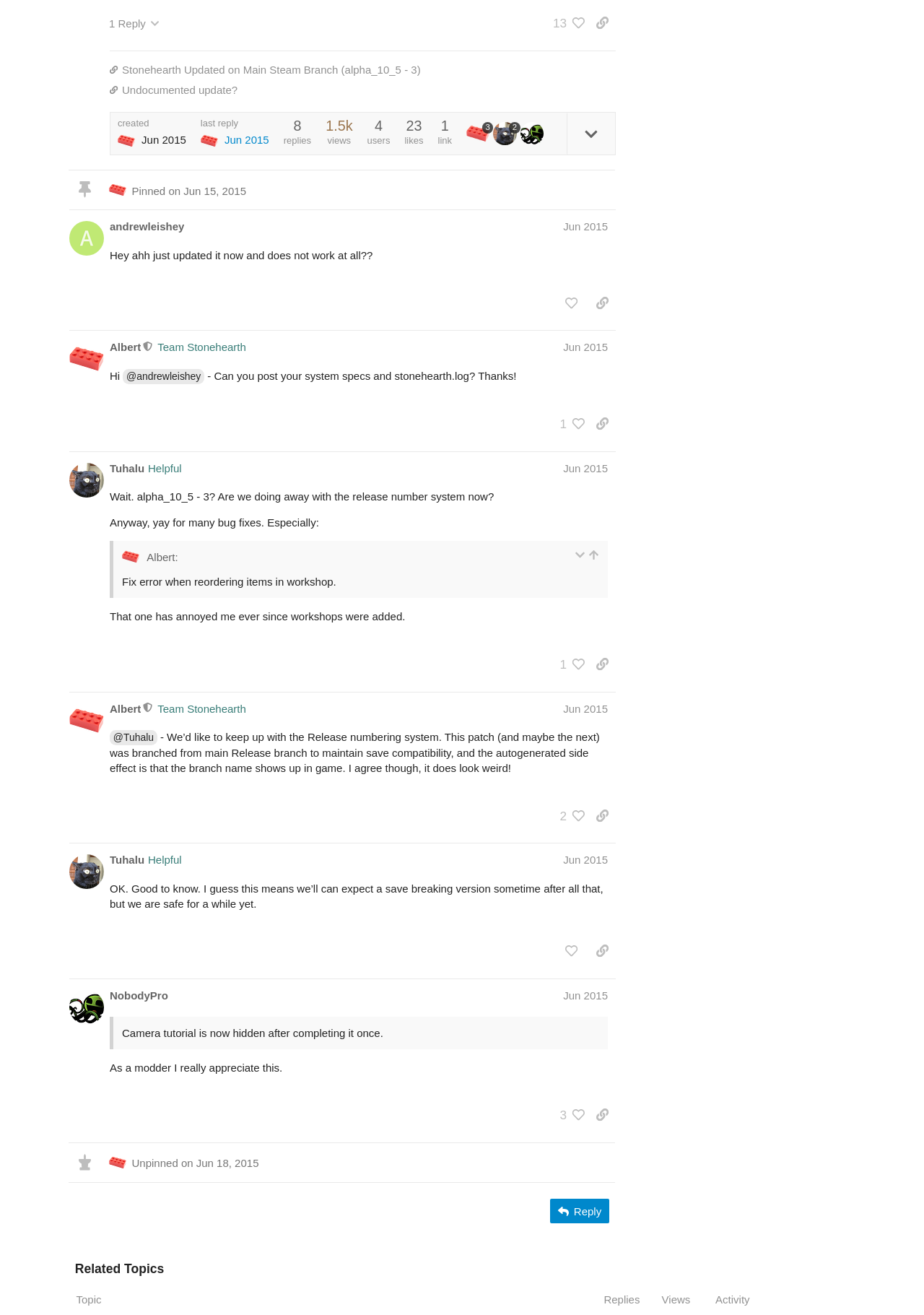Determine the bounding box coordinates for the element that should be clicked to follow this instruction: "Click to view people who liked this post". The coordinates should be given as four float numbers between 0 and 1, in the format [left, top, right, bottom].

[0.591, 0.008, 0.633, 0.027]